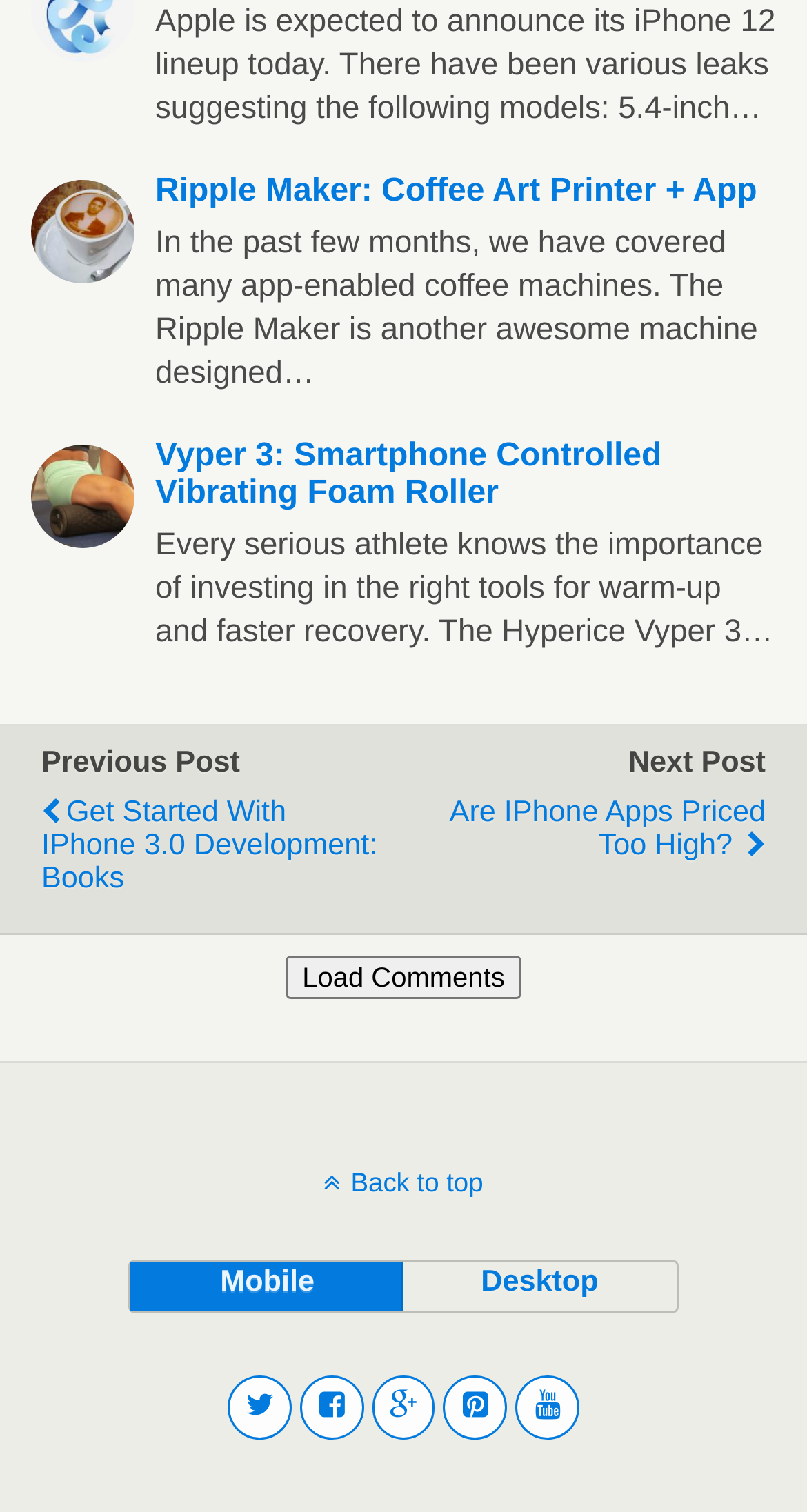Please determine the bounding box coordinates for the element with the description: "Back to top".

[0.0, 0.772, 1.0, 0.793]